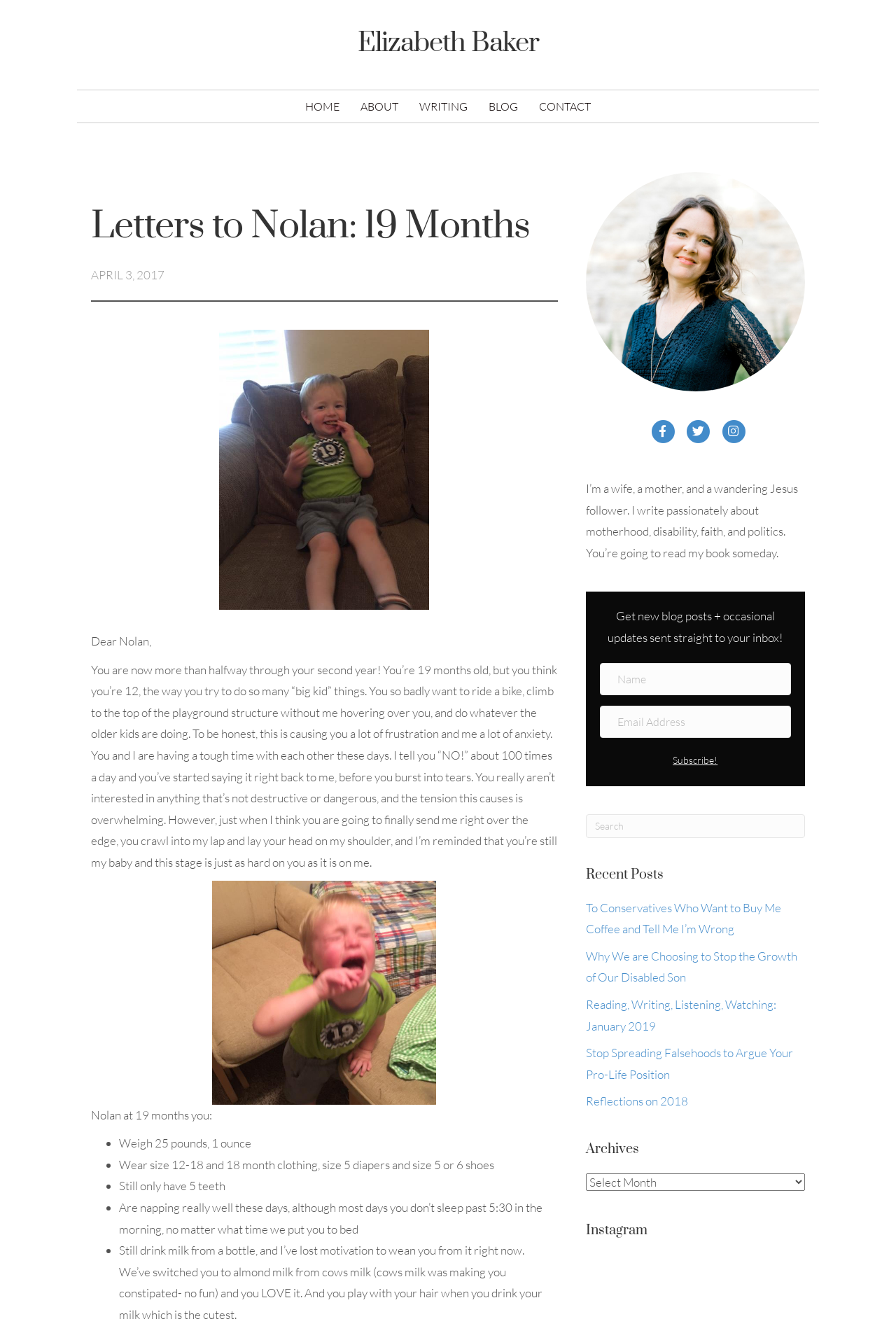Respond with a single word or phrase for the following question: 
What is Nolan's weight?

25 pounds, 1 ounce